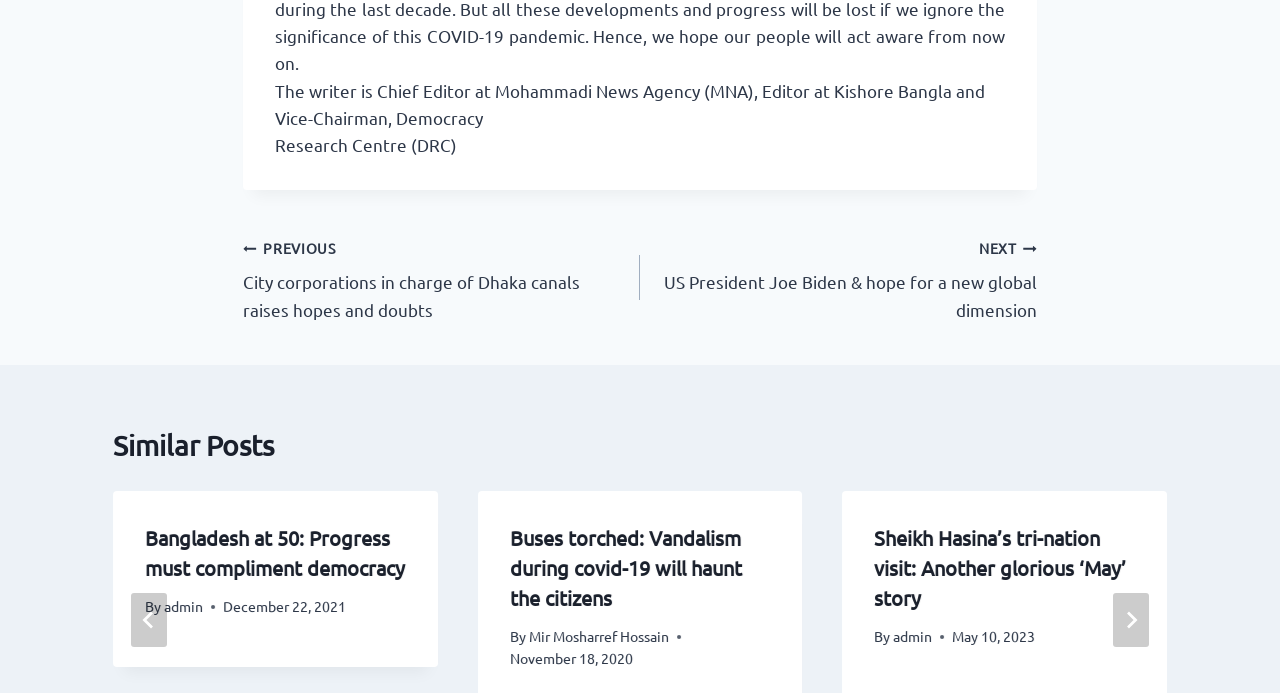What is the purpose of the buttons 'Go to last slide' and 'Next'?
Based on the image, respond with a single word or phrase.

To navigate slides